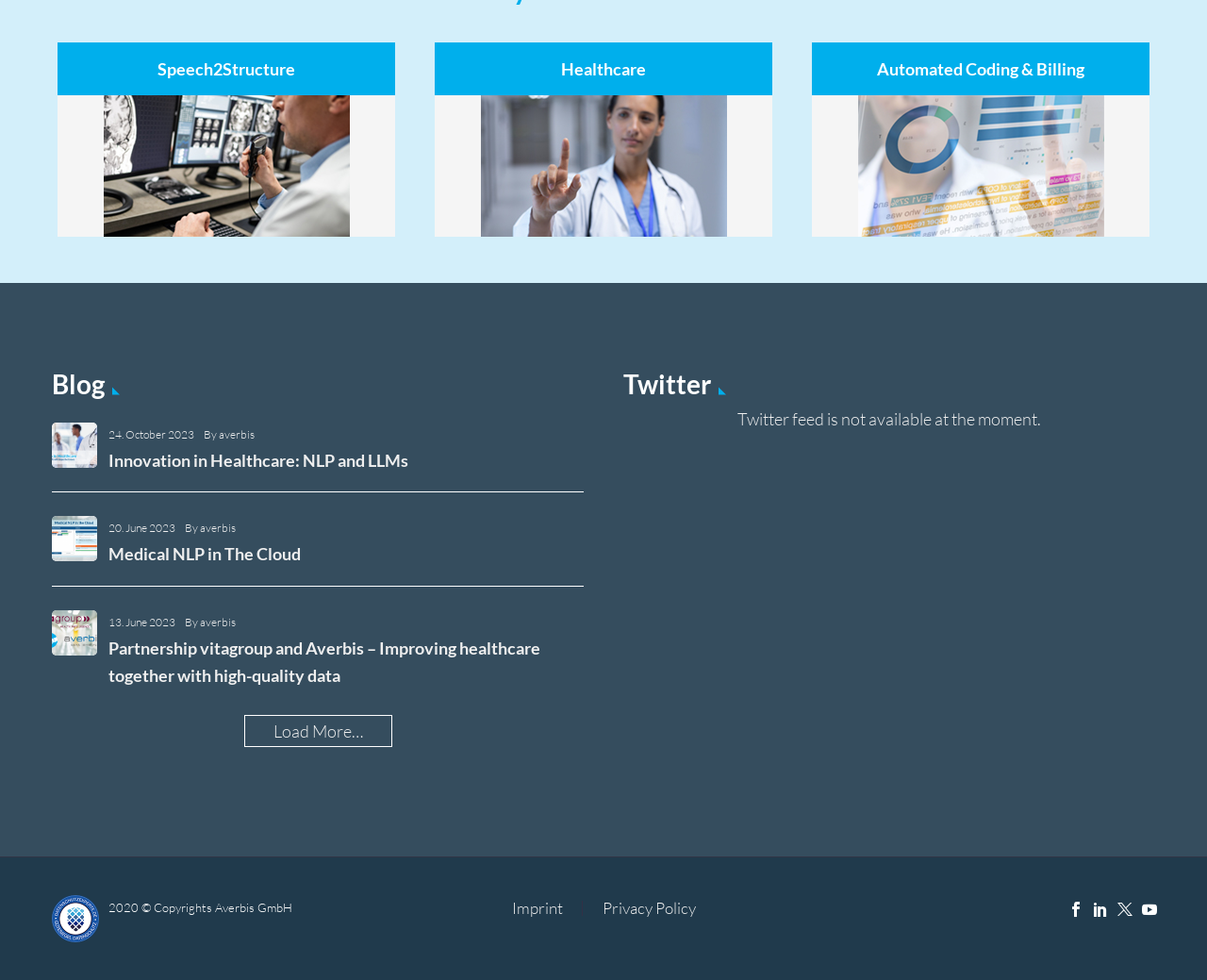Determine the bounding box coordinates of the clickable element necessary to fulfill the instruction: "Go to Imprint page". Provide the coordinates as four float numbers within the 0 to 1 range, i.e., [left, top, right, bottom].

[0.424, 0.919, 0.466, 0.935]